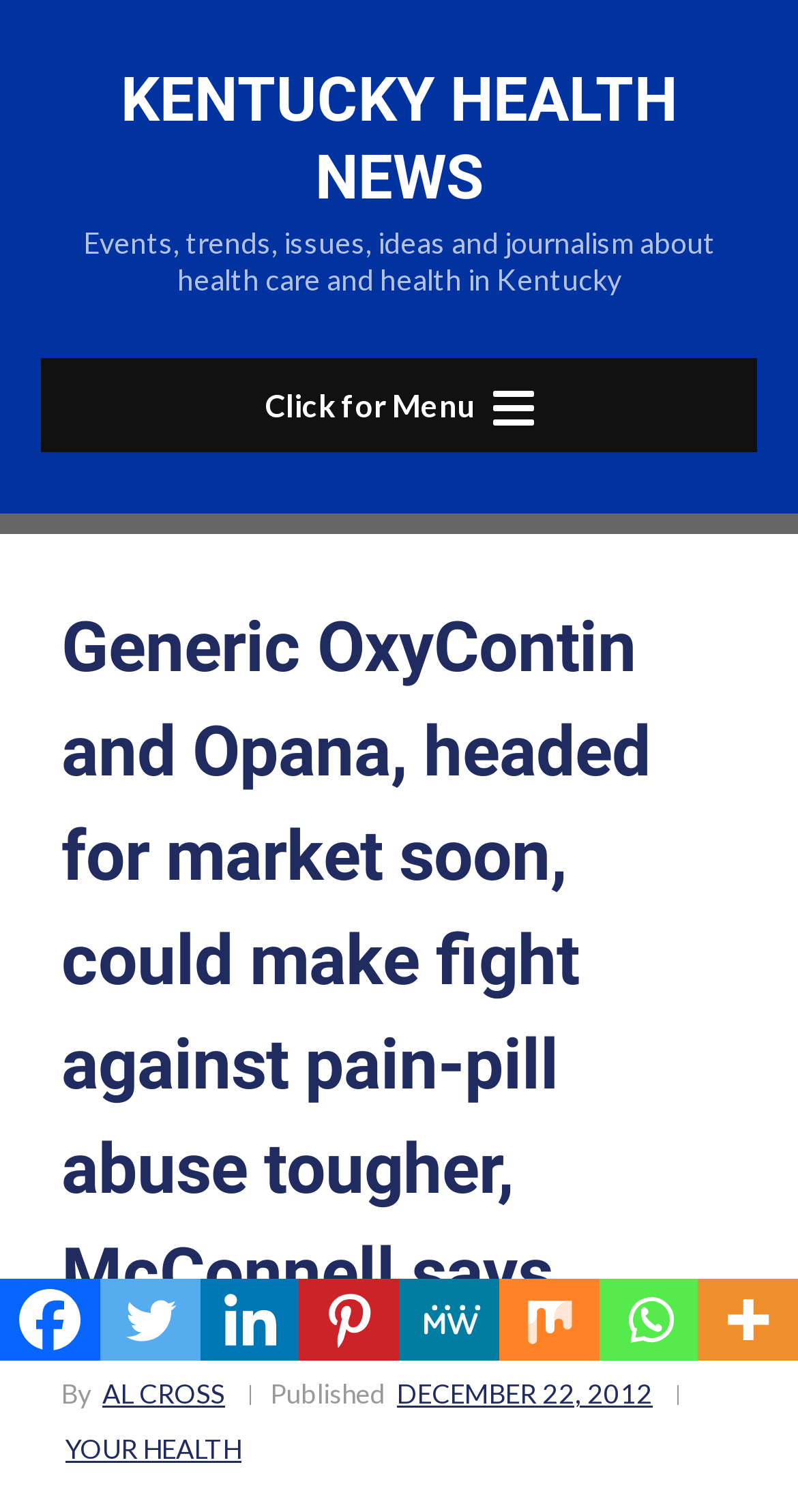Find the coordinates for the bounding box of the element with this description: "aria-label="Facebook" title="Facebook"".

[0.0, 0.846, 0.125, 0.9]